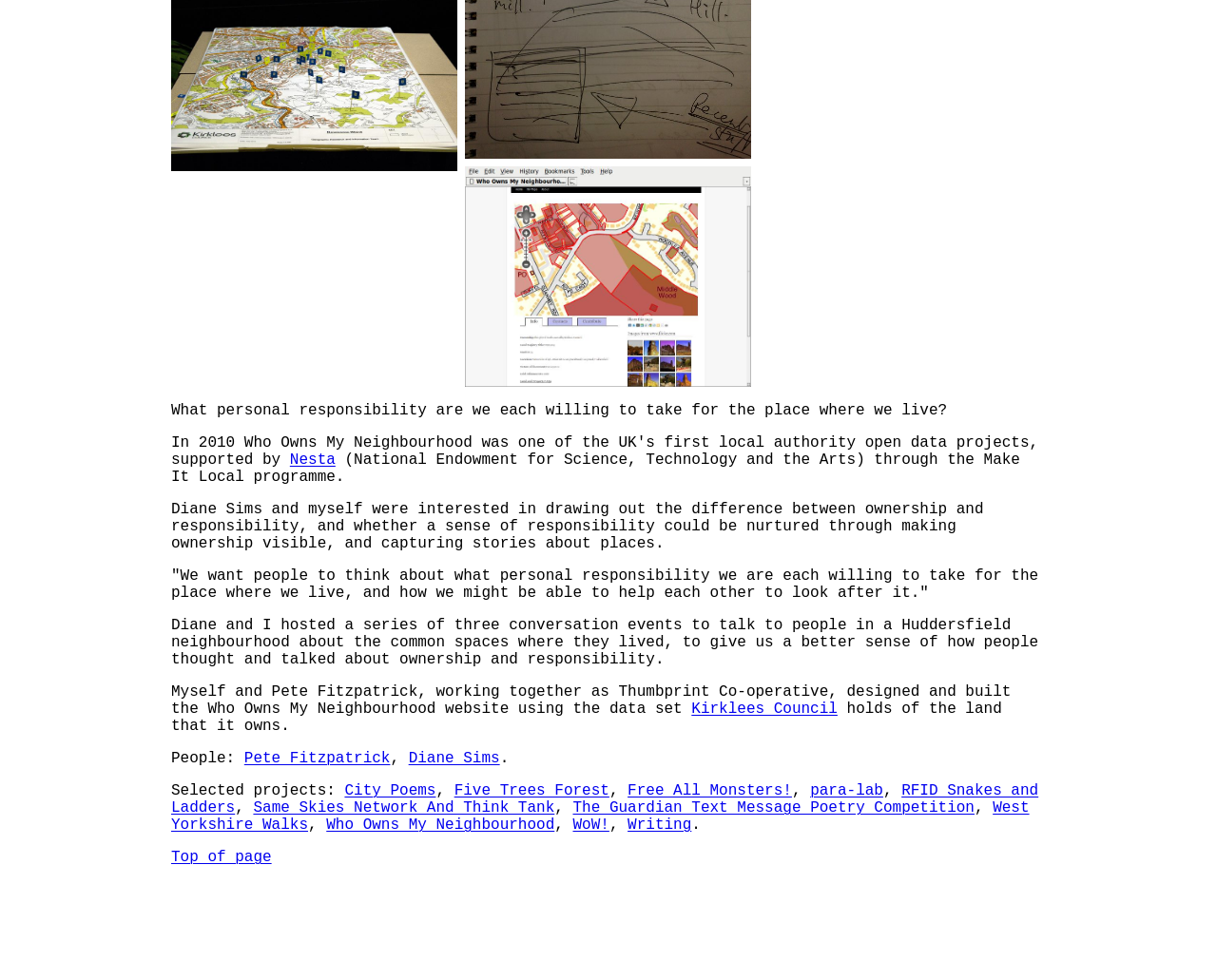Find the bounding box coordinates corresponding to the UI element with the description: "RFID Snakes and Ladders". The coordinates should be formatted as [left, top, right, bottom], with values as floats between 0 and 1.

[0.141, 0.818, 0.856, 0.855]